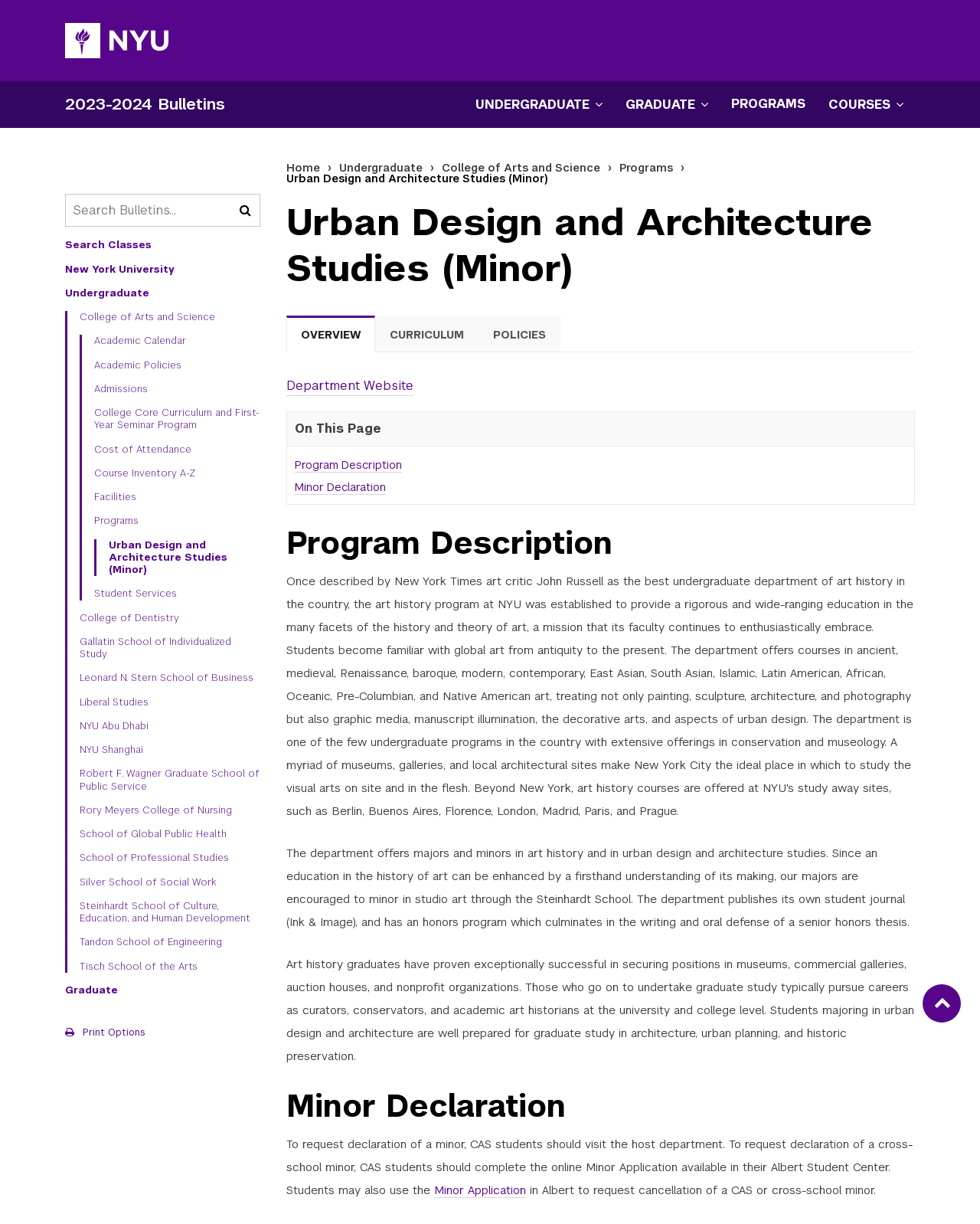Determine the bounding box coordinates of the target area to click to execute the following instruction: "Search DFKI for:."

None